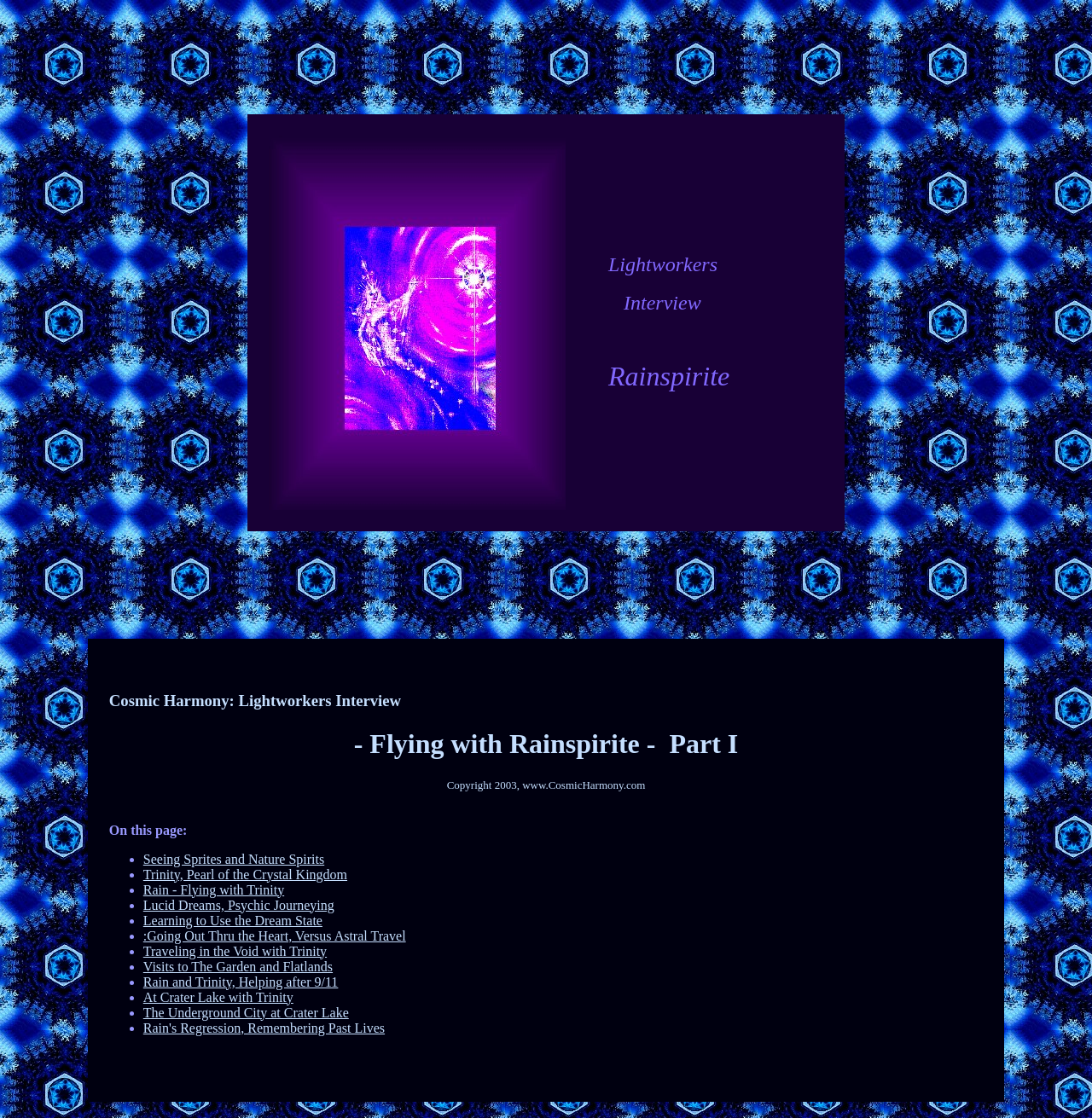Predict the bounding box coordinates of the area that should be clicked to accomplish the following instruction: "Contact us". The bounding box coordinates should consist of four float numbers between 0 and 1, i.e., [left, top, right, bottom].

None